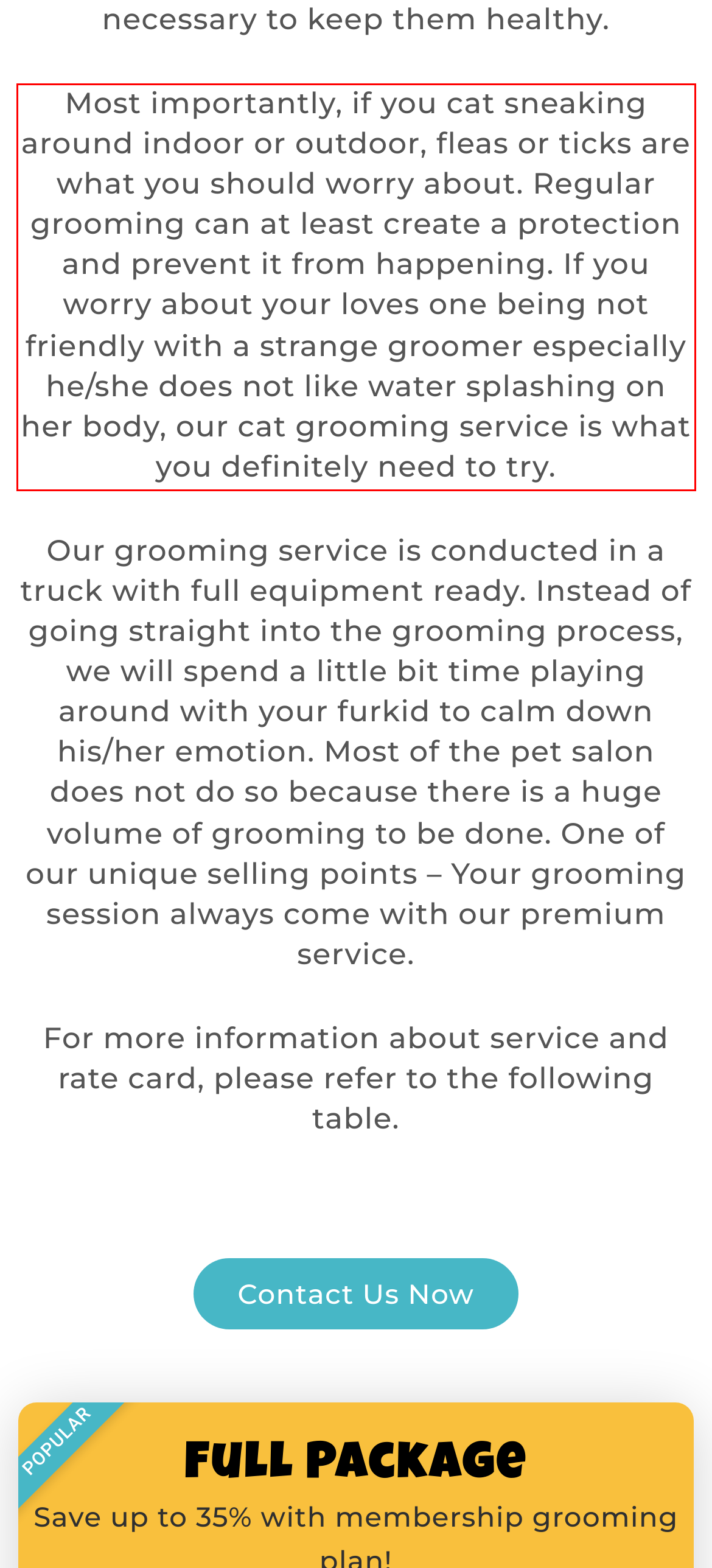You are given a screenshot with a red rectangle. Identify and extract the text within this red bounding box using OCR.

Most importantly, if you cat sneaking around indoor or outdoor, fleas or ticks are what you should worry about. Regular grooming can at least create a protection and prevent it from happening. If you worry about your loves one being not friendly with a strange groomer especially he/she does not like water splashing on her body, our cat grooming service is what you definitely need to try.